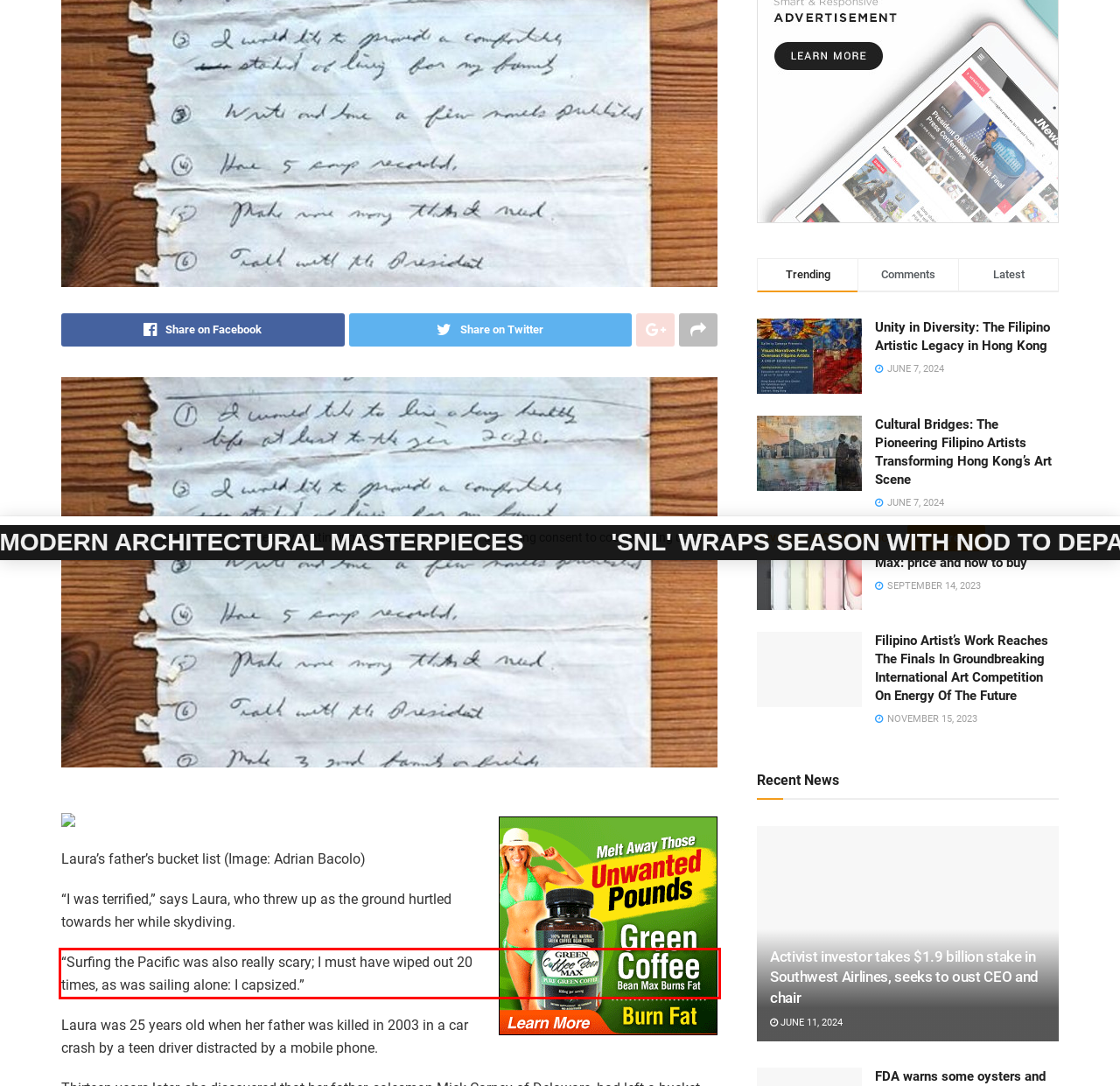Using the provided screenshot of a webpage, recognize and generate the text found within the red rectangle bounding box.

“Surfing the Pacific was also really scary; I must have wiped out 20 times, as was sailing alone: I capsized.”